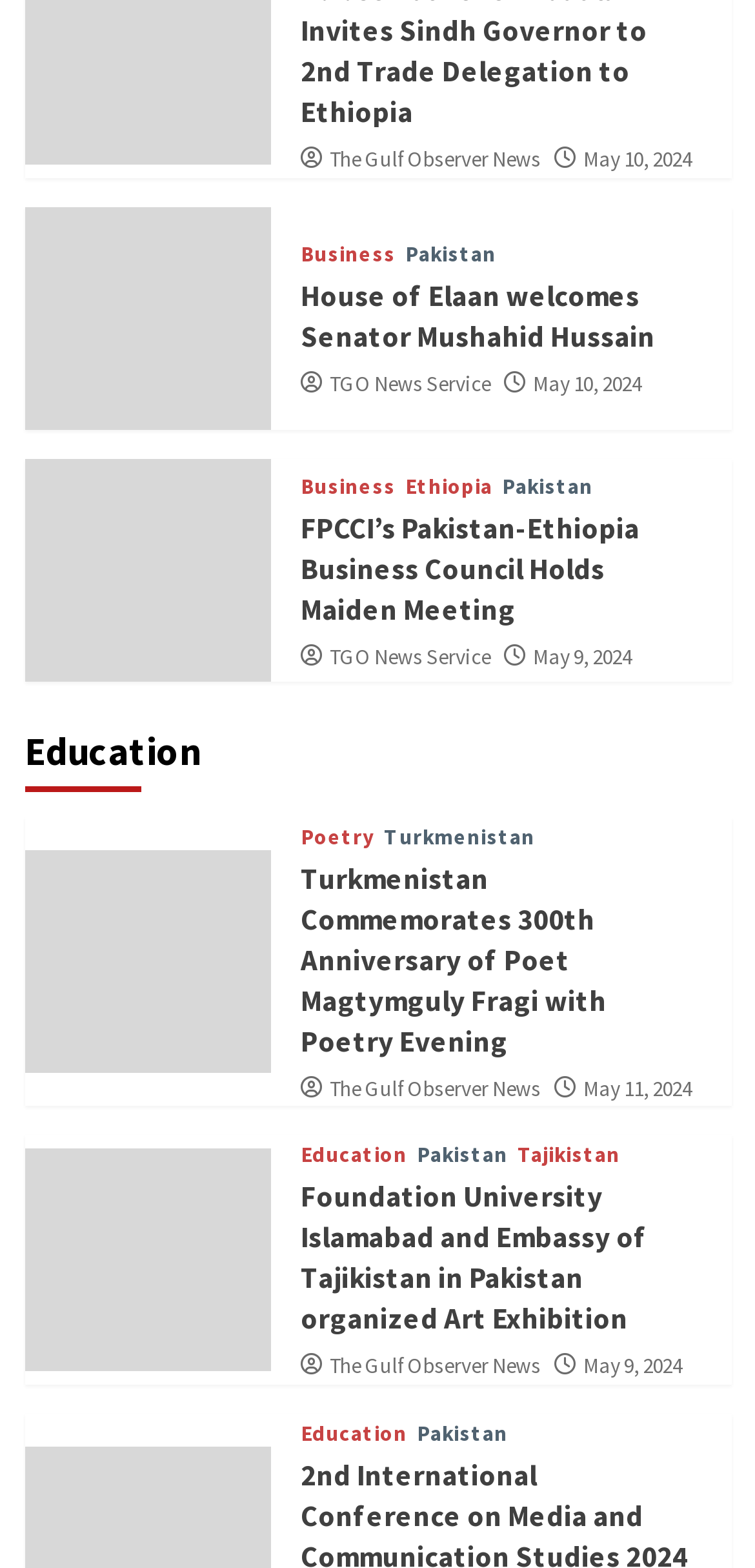What is the date of the latest news article?
Answer the question with a detailed and thorough explanation.

I looked at the dates associated with each news article and found that the latest date is May 11, 2024, which is associated with the article 'Turkmenistan Commemorates 300th Anniversary of Poet Magtymguly Fragi with Poetry Evening'.